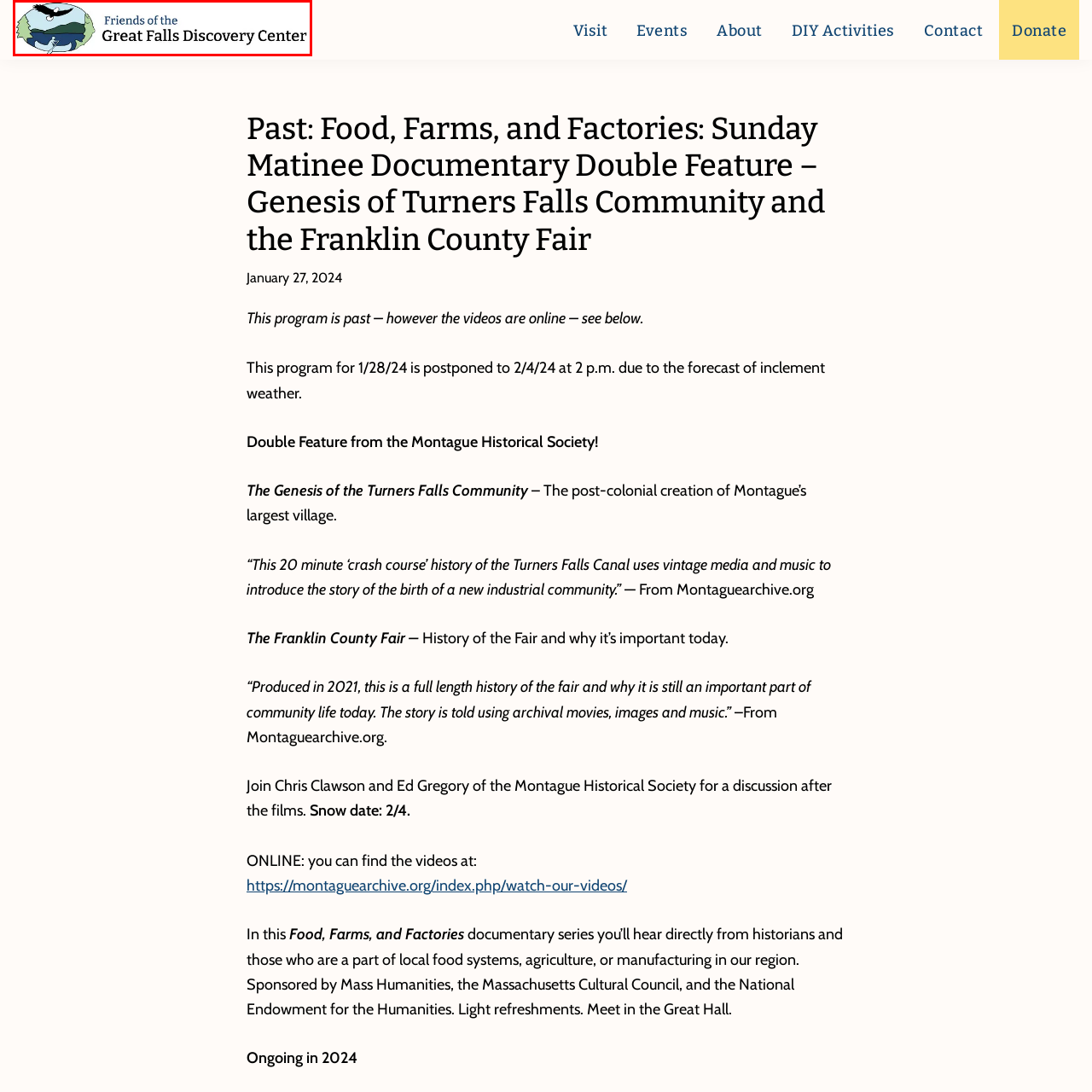Inspect the area marked by the red box and provide a short answer to the question: What color is the text 'Friends of the'?

Gentle blue